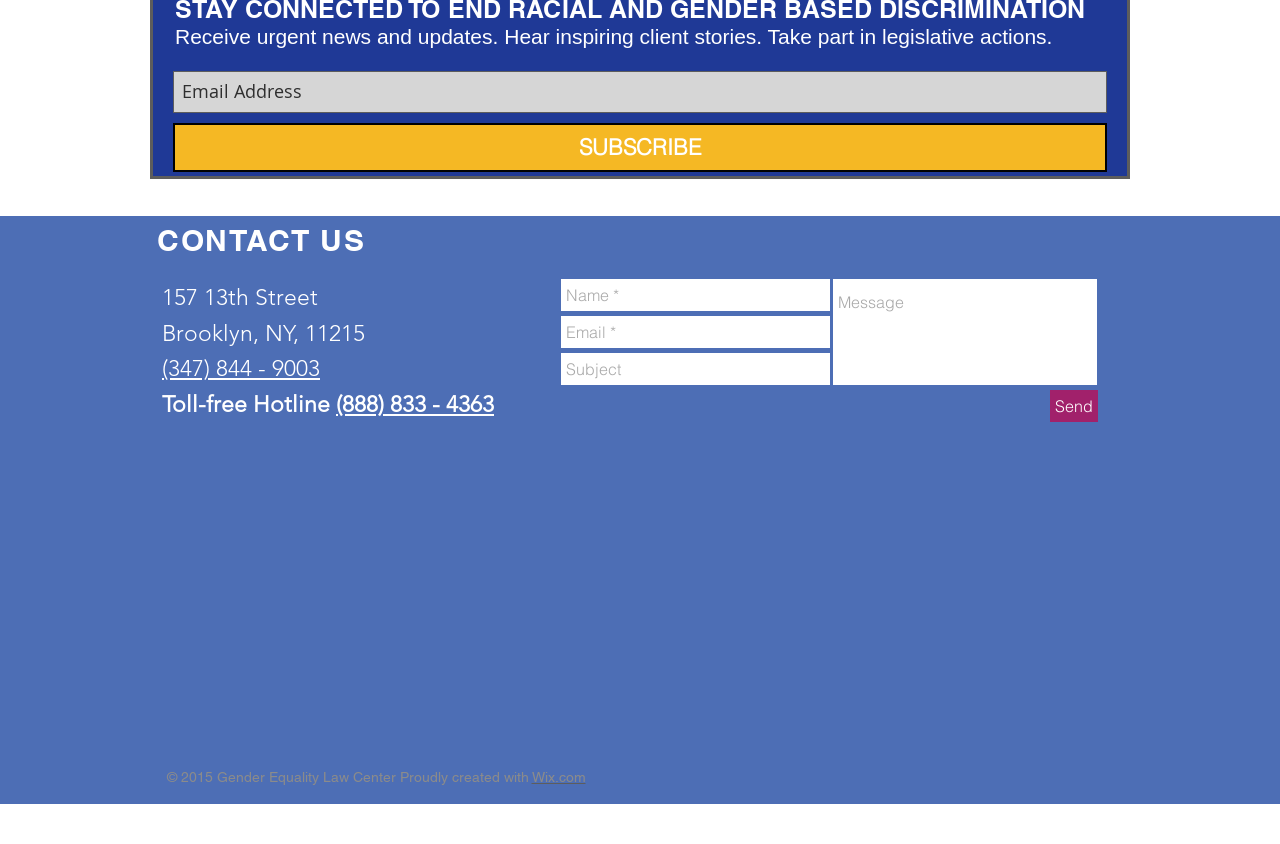What is the purpose of the textbox at the top?
Answer the question in as much detail as possible.

The textbox at the top is labeled 'Email Address' and is required, indicating that it is used to subscribe to a newsletter or receive updates. The nearby button labeled 'SUBSCRIBE' further supports this conclusion.